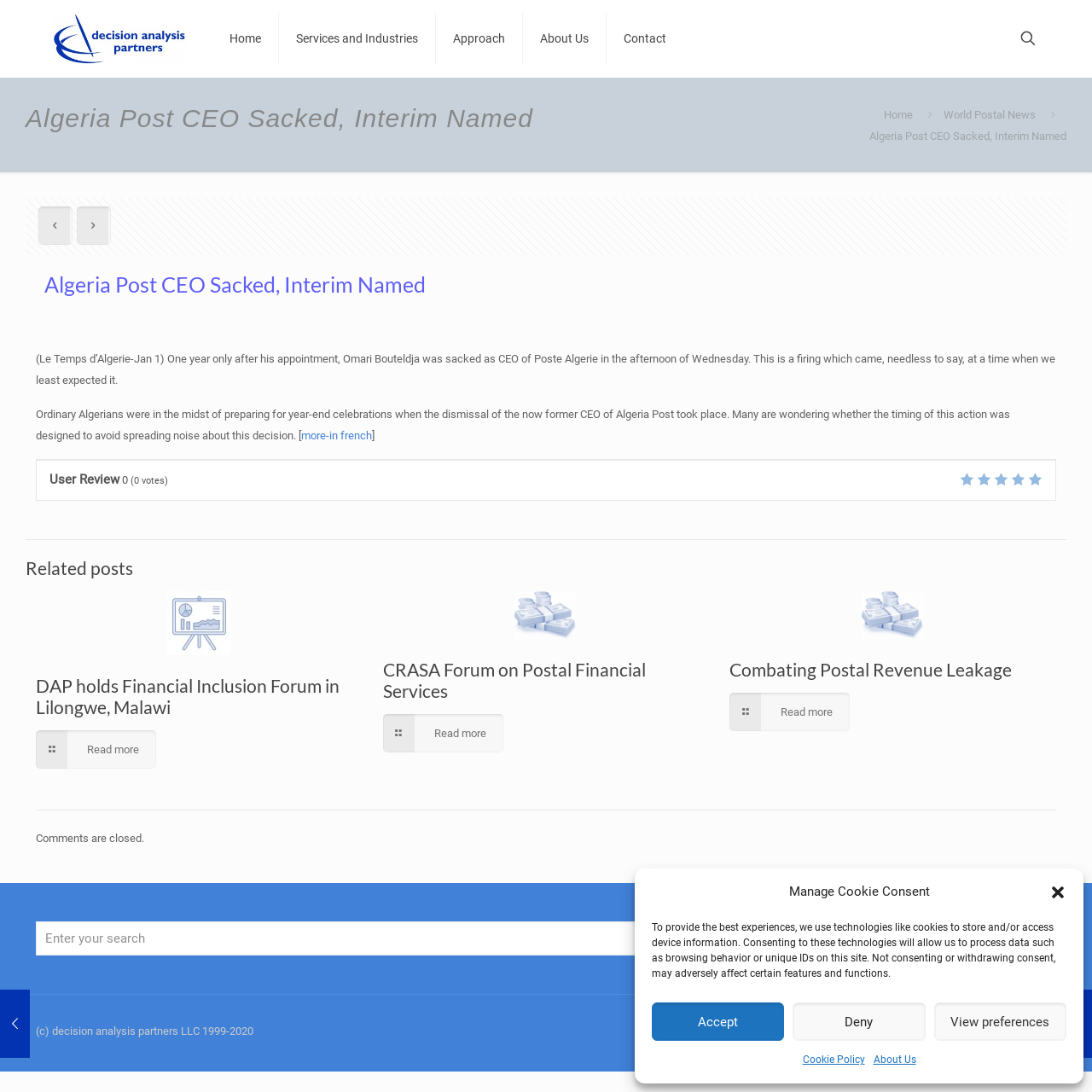How many related posts are there?
Based on the visual details in the image, please answer the question thoroughly.

I found the answer by looking at the section with the heading 'Related posts'. There are three links below this heading, each with a title and a 'Read more' button, which suggests that there are three related posts.